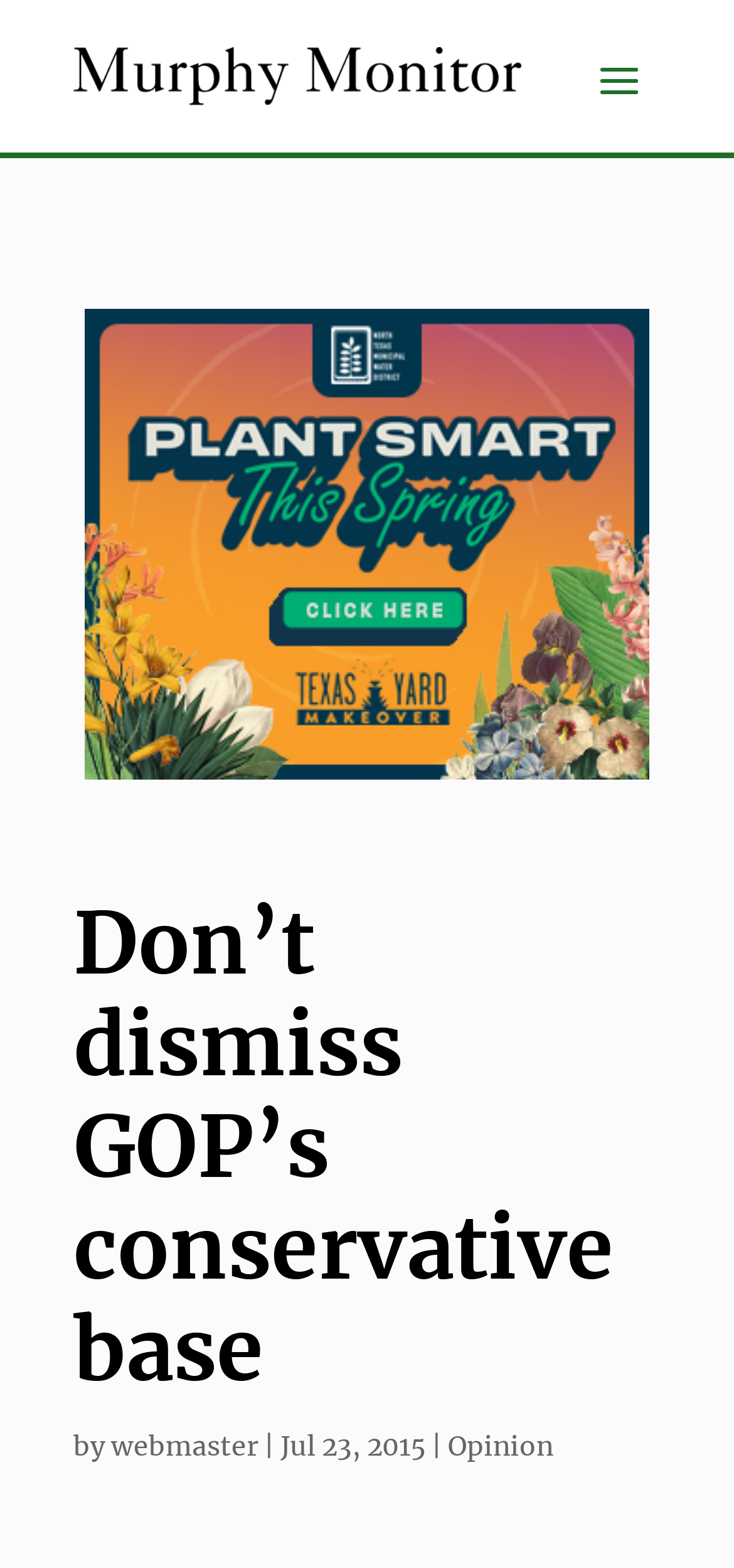For the following element description, predict the bounding box coordinates in the format (top-left x, top-left y, bottom-right x, bottom-right y). All values should be floating point numbers between 0 and 1. Description: Opinion

[0.61, 0.912, 0.754, 0.933]